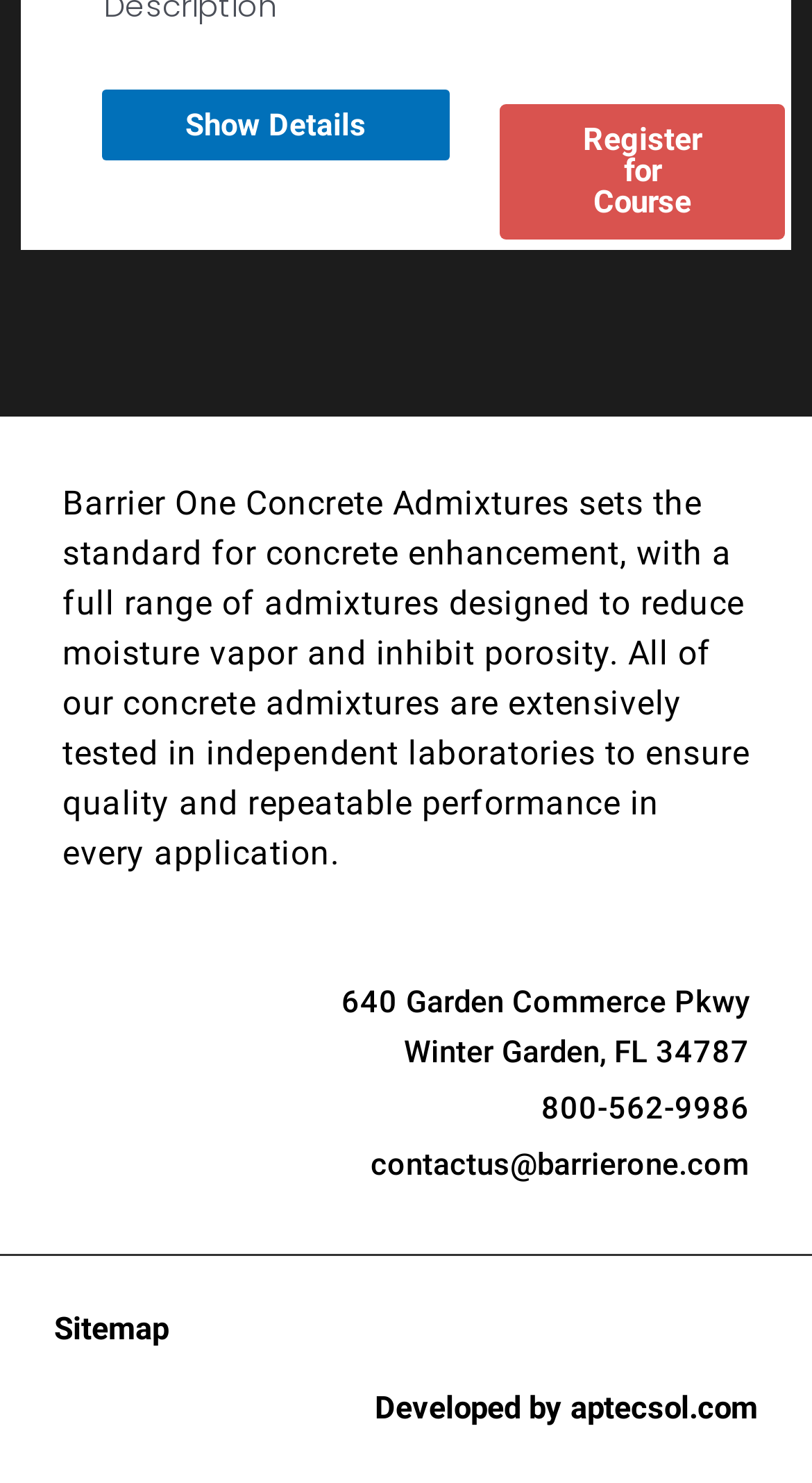Answer the question using only a single word or phrase: 
What is the purpose of the 'Show Details' button?

To show more information